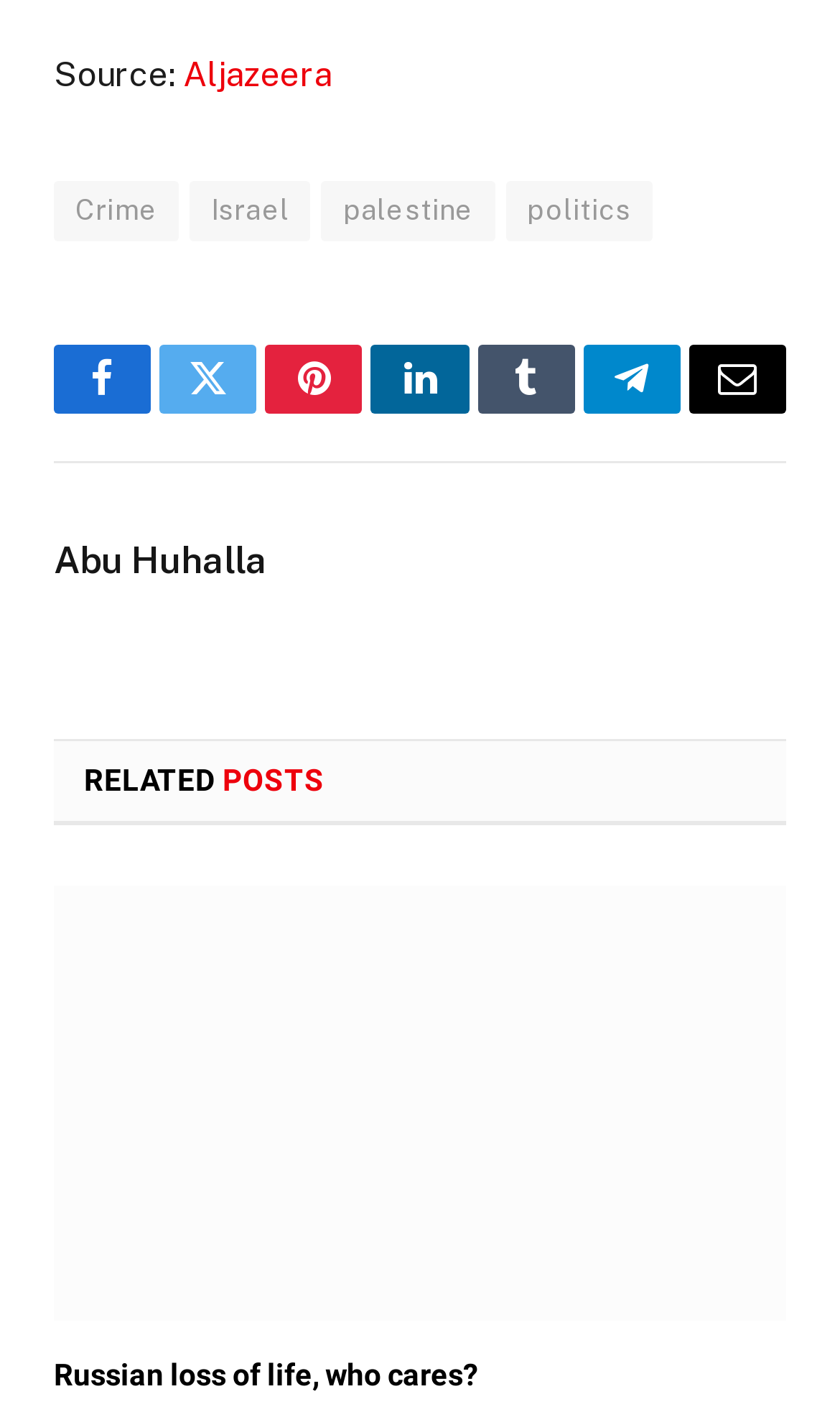Highlight the bounding box coordinates of the region I should click on to meet the following instruction: "Share on Facebook".

[0.064, 0.243, 0.18, 0.291]